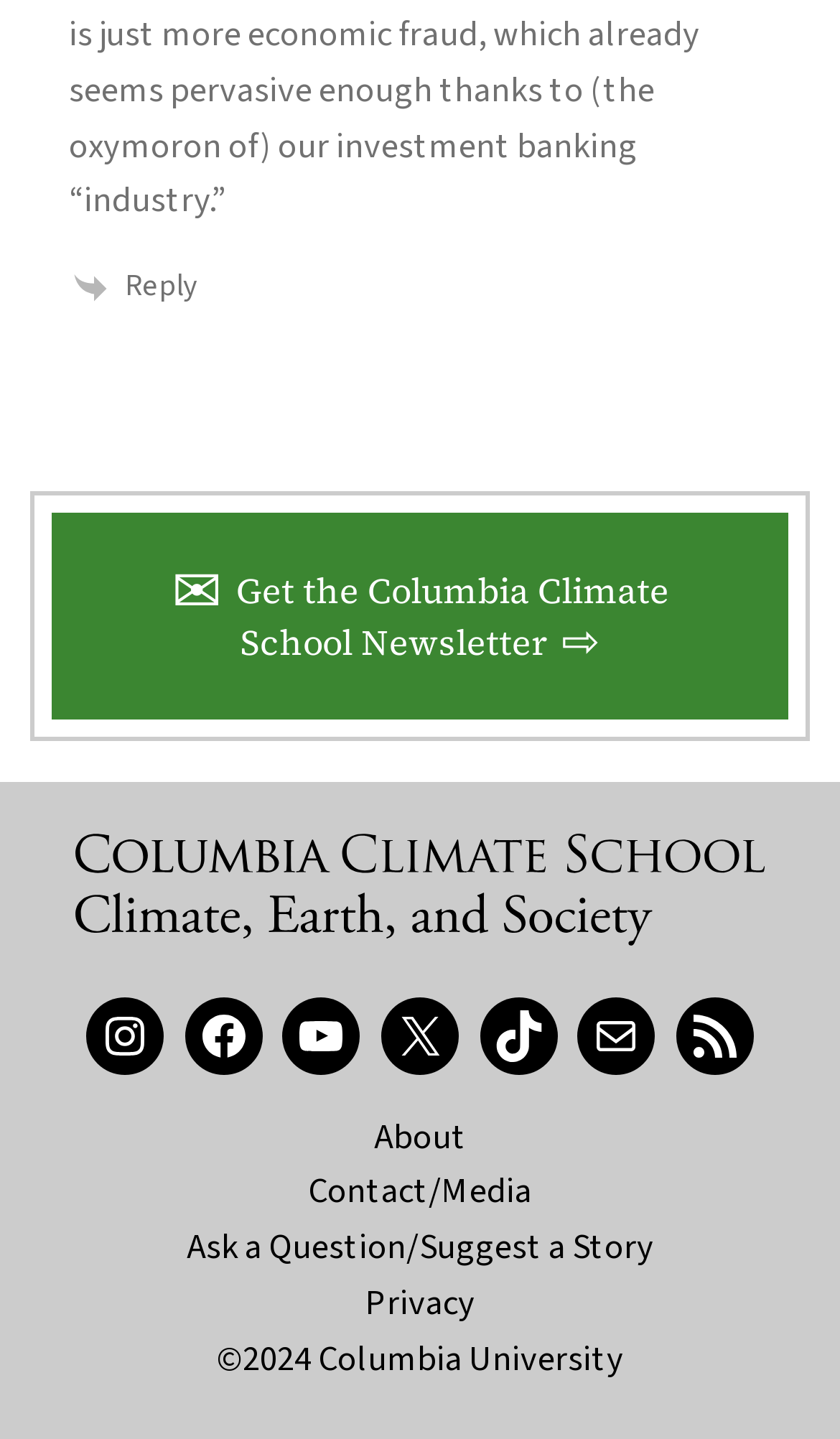Locate the UI element that matches the description X / Twitter in the webpage screenshot. Return the bounding box coordinates in the format (top-left x, top-left y, bottom-right x, bottom-right y), with values ranging from 0 to 1.

[0.454, 0.693, 0.546, 0.746]